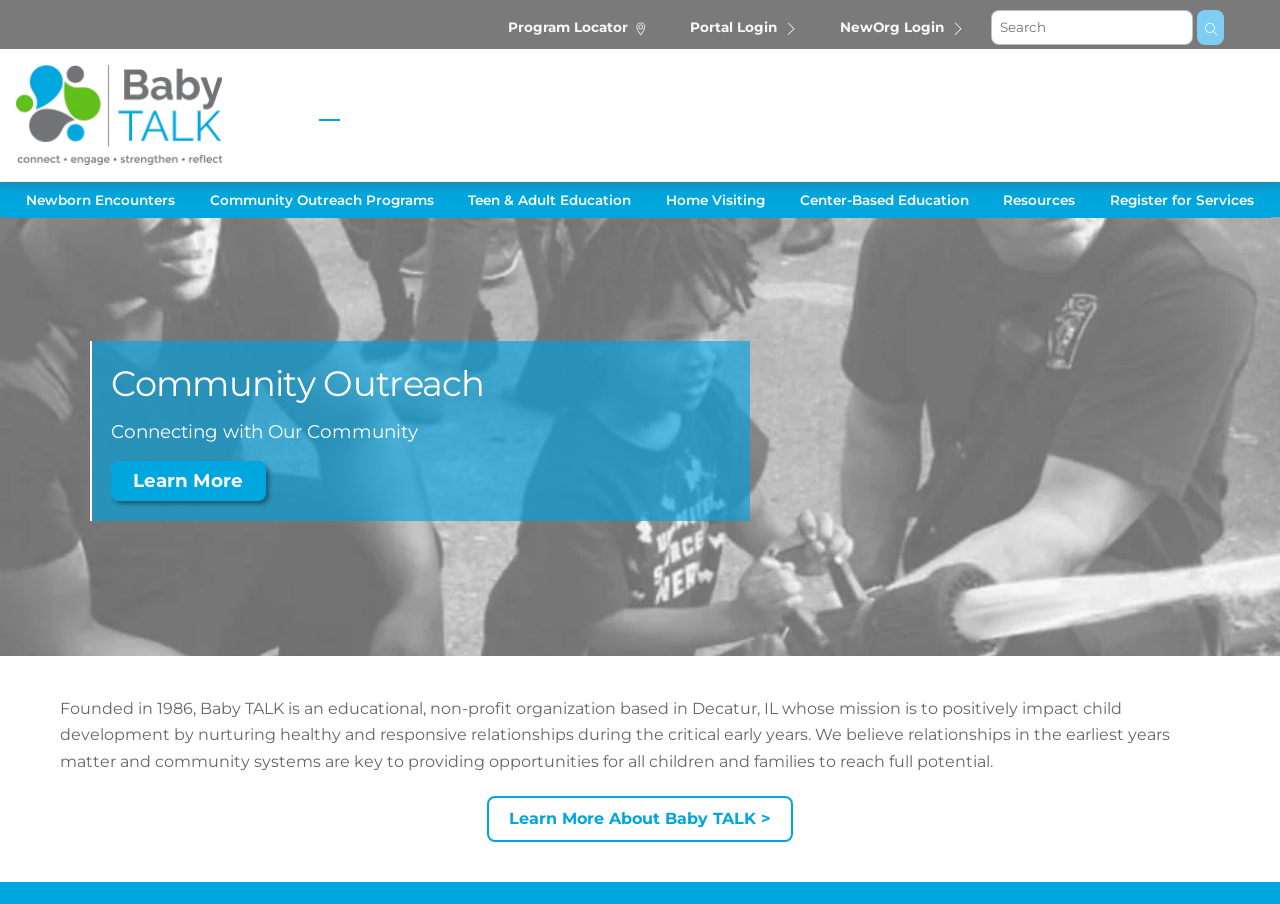What is the purpose of the search bar?
Based on the image, provide a one-word or brief-phrase response.

To search the website